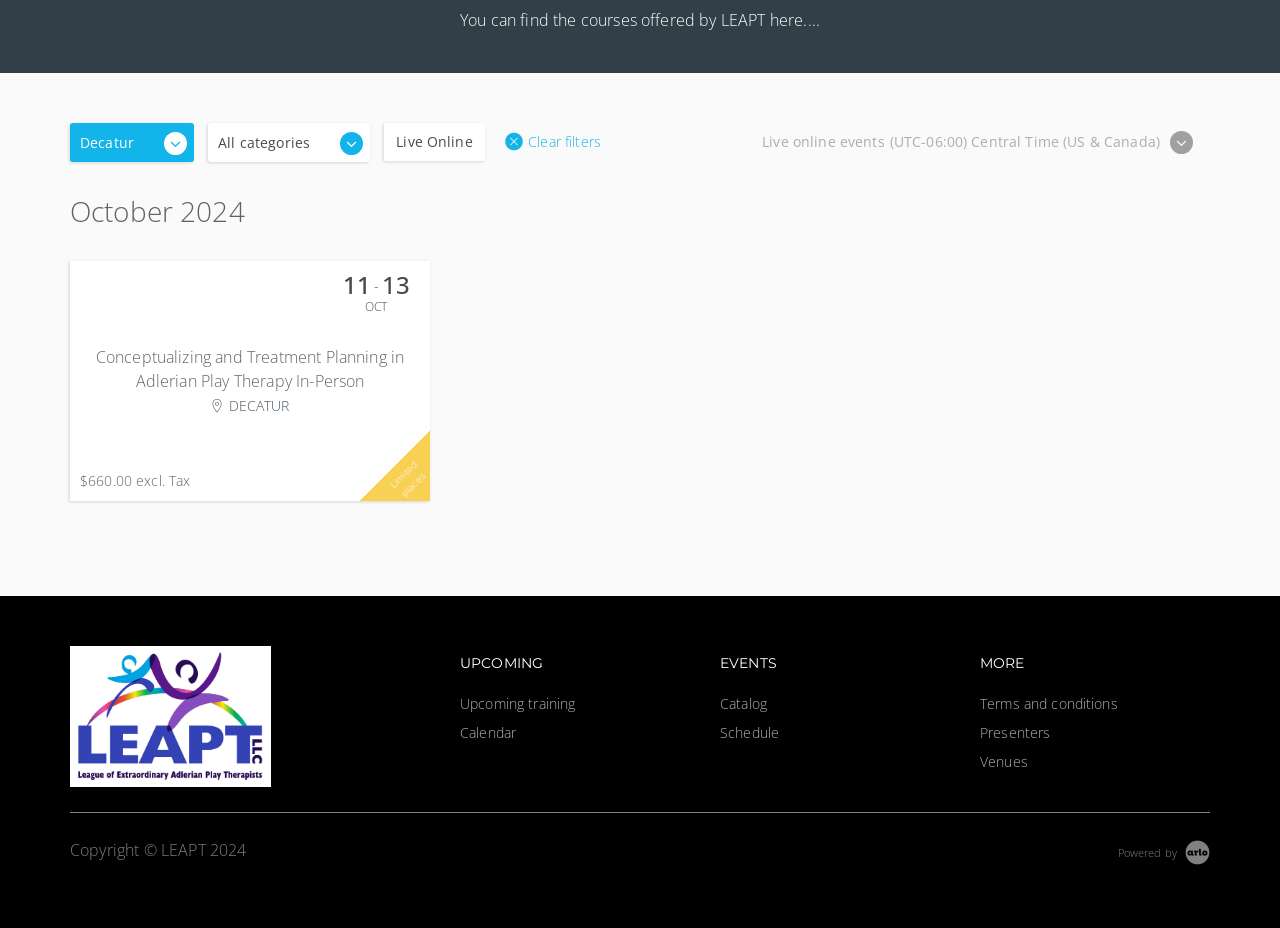Bounding box coordinates are given in the format (top-left x, top-left y, bottom-right x, bottom-right y). All values should be floating point numbers between 0 and 1. Provide the bounding box coordinate for the UI element described as: emilyzisman.com

None